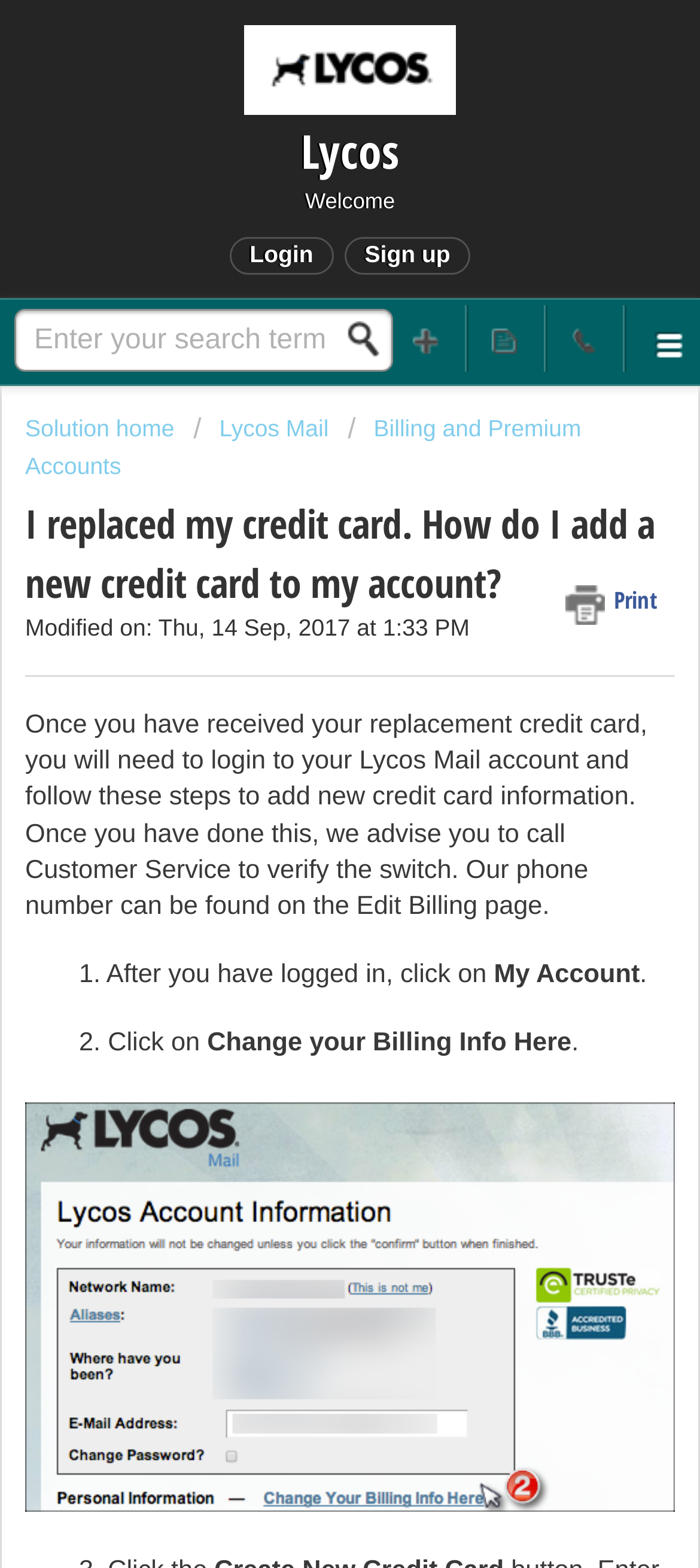Predict the bounding box for the UI component with the following description: "Search".

[0.494, 0.205, 0.571, 0.228]